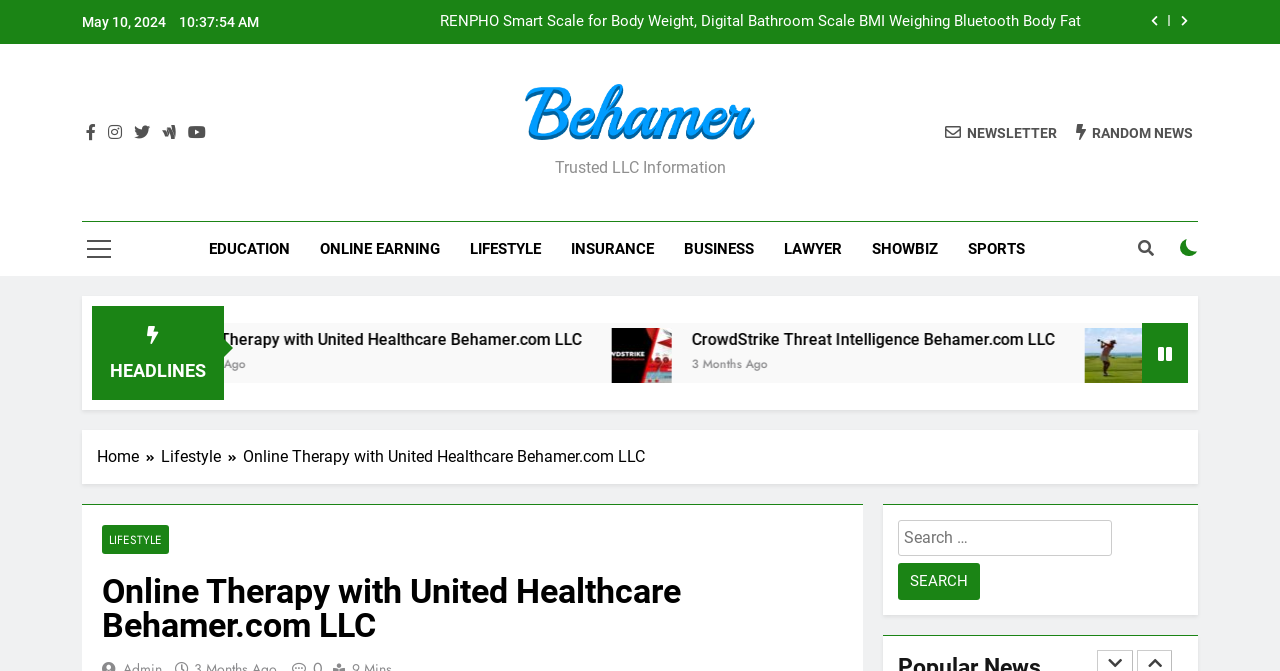Find the bounding box coordinates of the element's region that should be clicked in order to follow the given instruction: "View BUSINESS news". The coordinates should consist of four float numbers between 0 and 1, i.e., [left, top, right, bottom].

[0.523, 0.331, 0.601, 0.411]